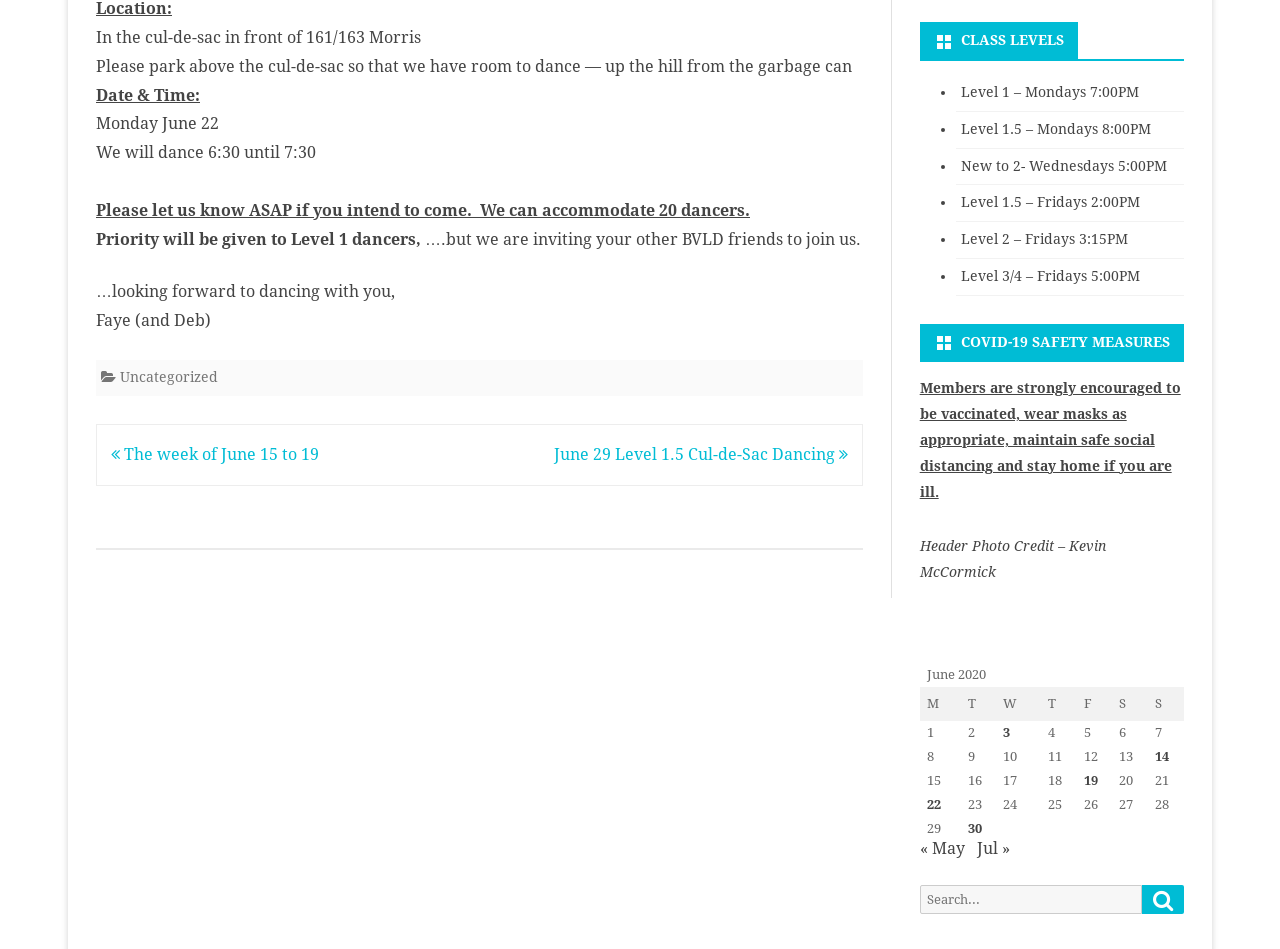What is the COVID-19 safety measure?
Deliver a detailed and extensive answer to the question.

The COVID-19 safety measure can be found in the text 'Members are strongly encouraged to be vaccinated, wear masks as appropriate, maintain safe social distancing and stay home if you are ill.' which is located near the bottom of the webpage.